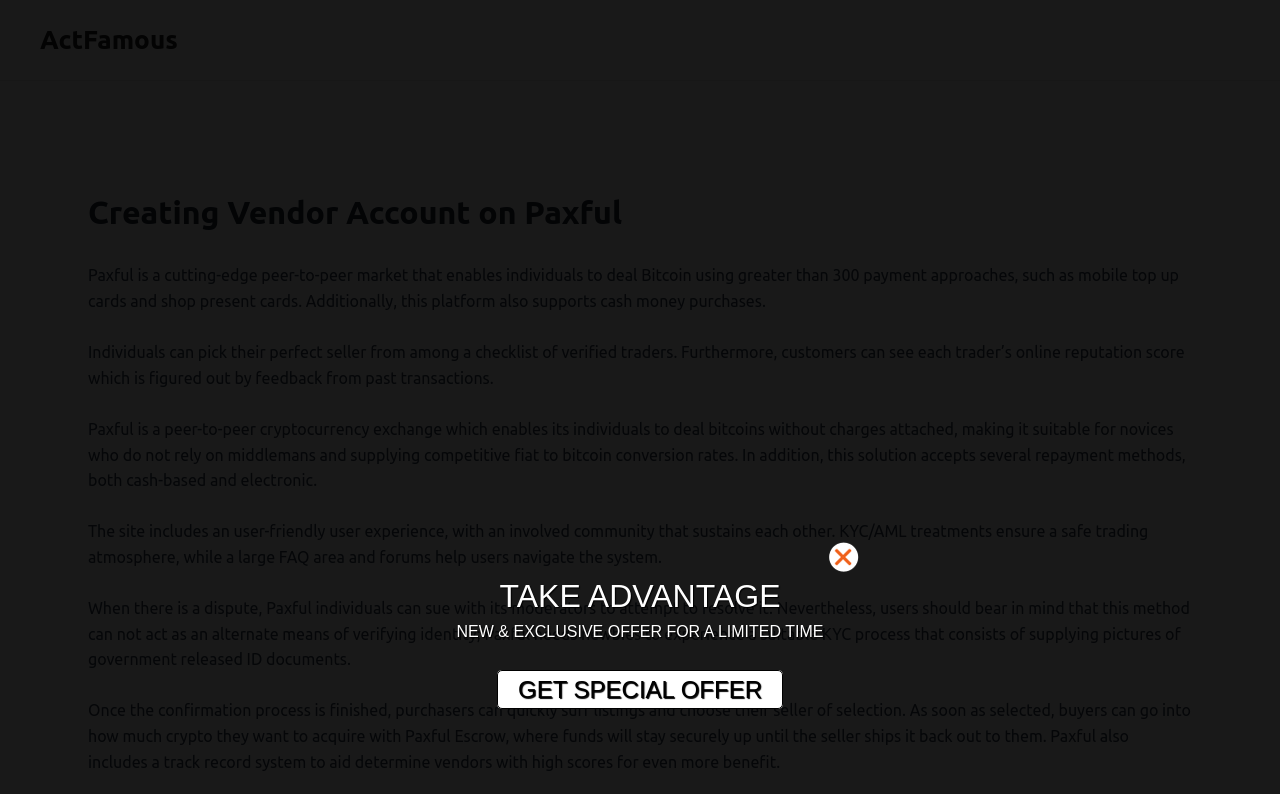What can buyers do after selecting a seller on Paxful?
Answer briefly with a single word or phrase based on the image.

Enter crypto amount